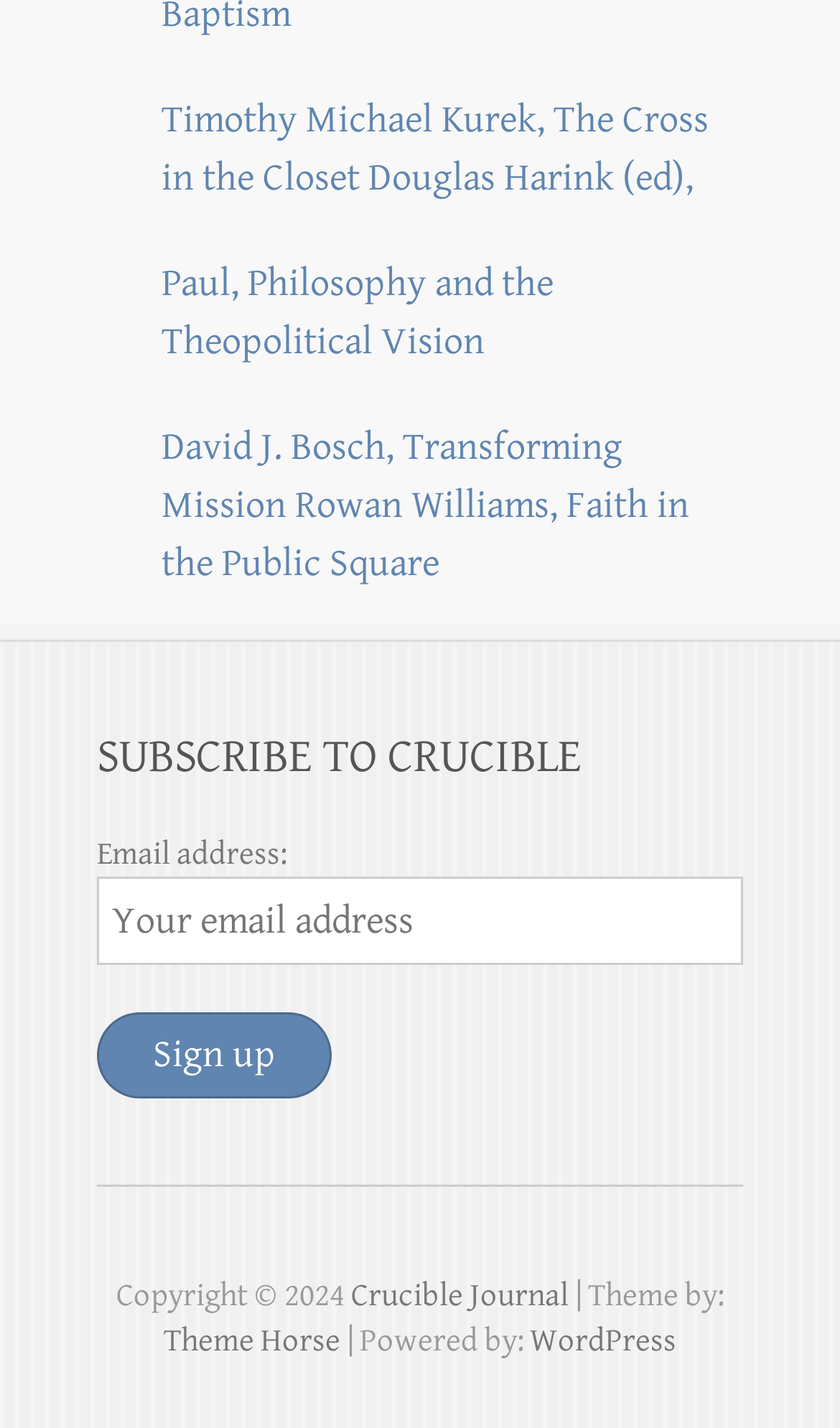Please find the bounding box coordinates of the section that needs to be clicked to achieve this instruction: "Search for property".

None